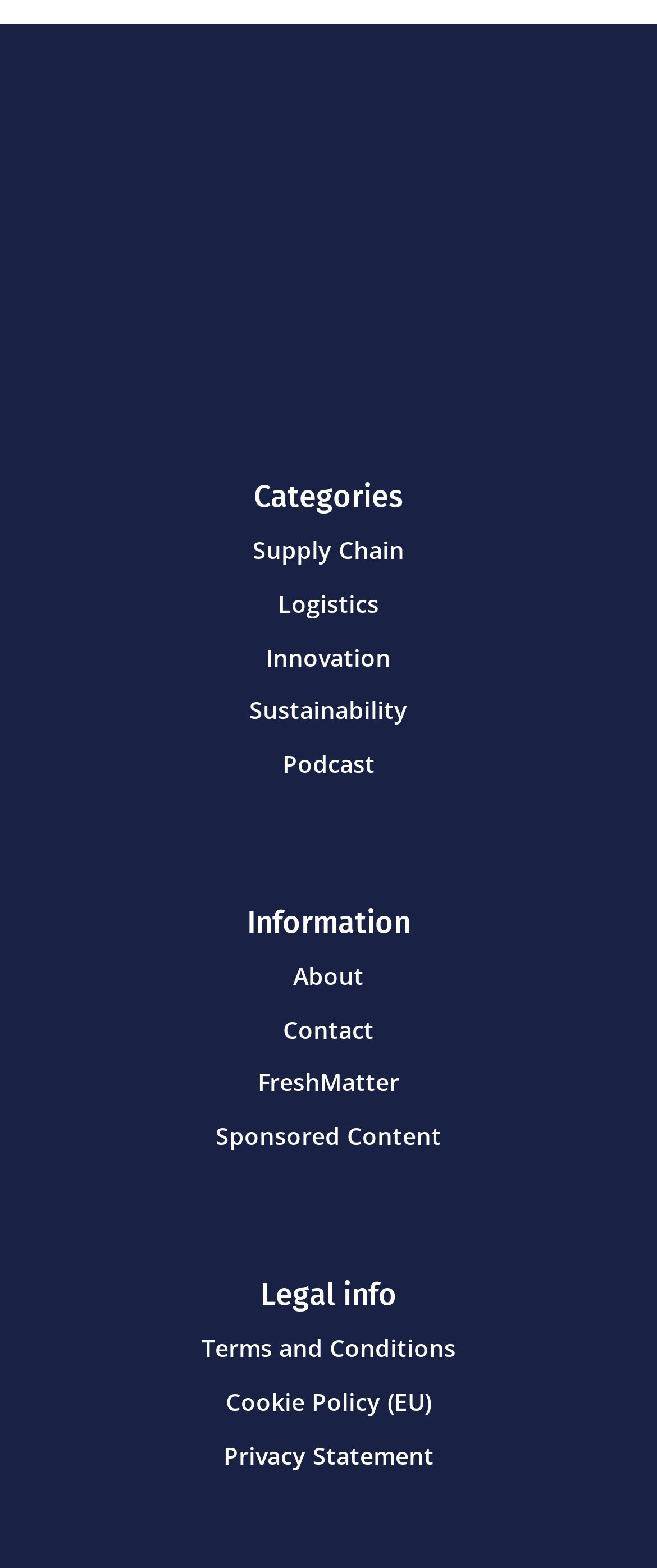How many links are under 'Legal info'?
Based on the screenshot, respond with a single word or phrase.

3